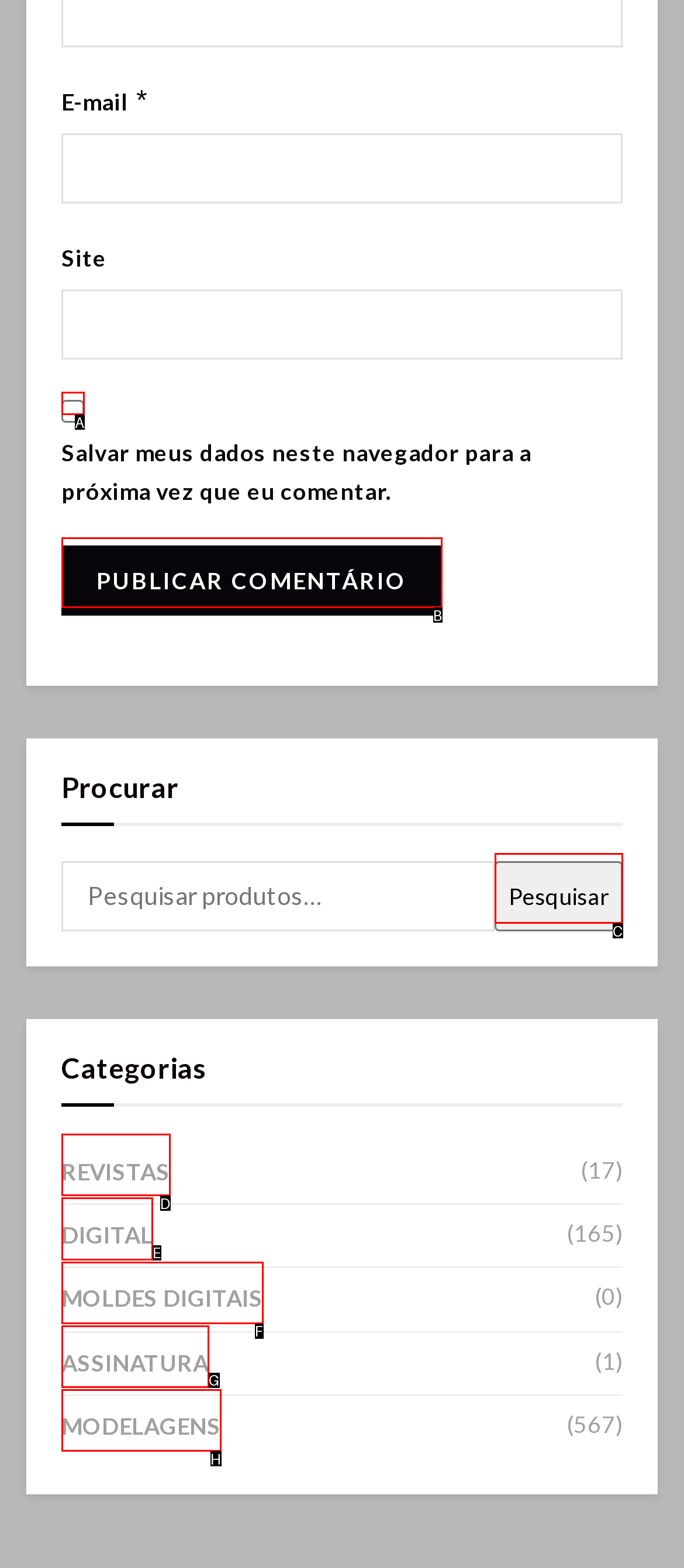Given the element description: MOLDES DIGITAIS
Pick the letter of the correct option from the list.

F